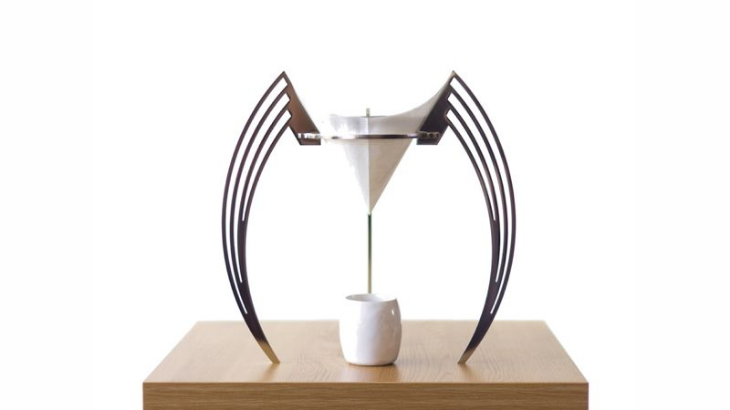What is the price of the Iikone MK1 Coffee Brewer?
Based on the content of the image, thoroughly explain and answer the question.

The caption states that the brewer is 'priced at $700', which indicates that the cost of the Iikone MK1 Coffee Brewer is seven hundred dollars.